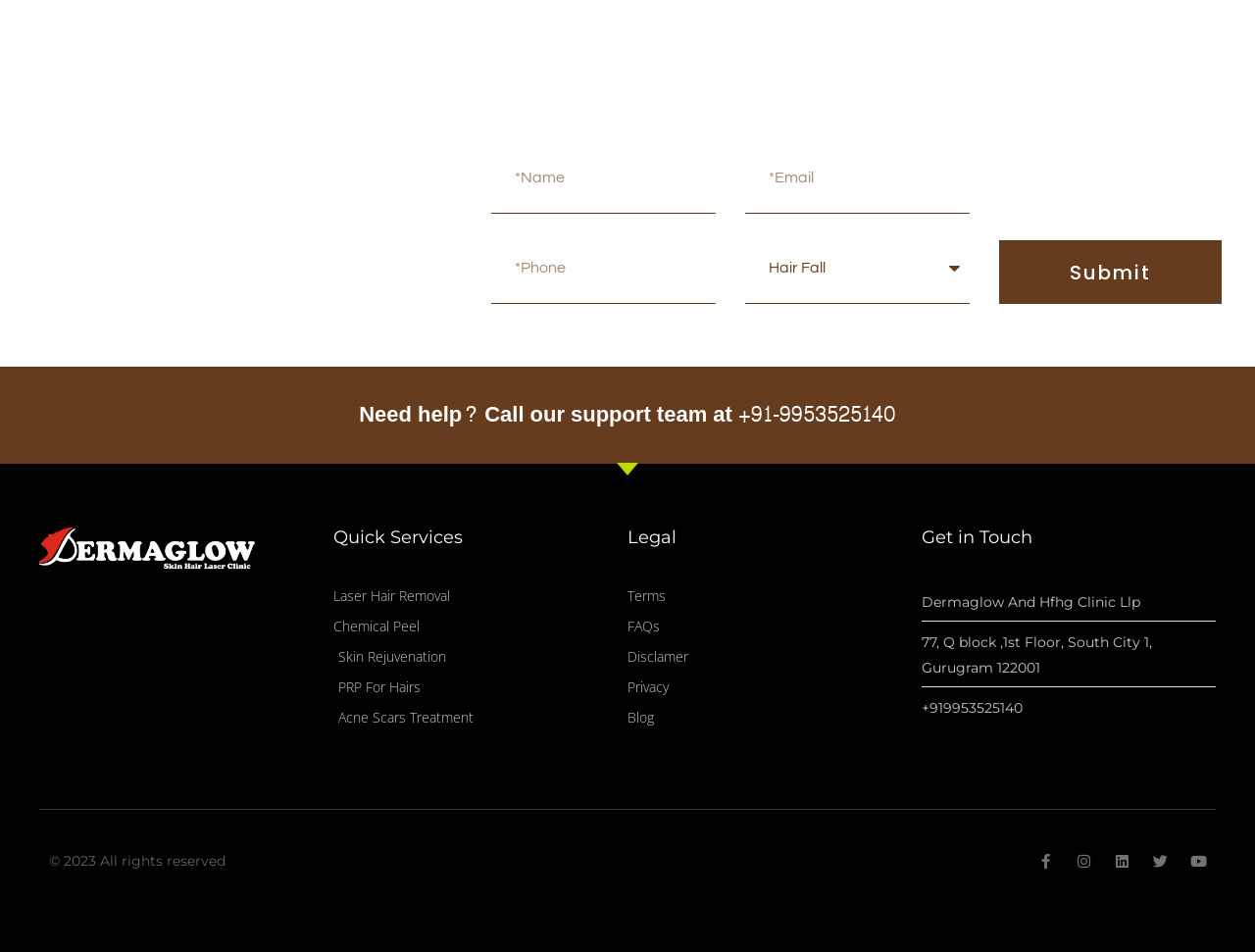What is the topic of the first link under 'Quick Services'?
Please provide a single word or phrase as the answer based on the screenshot.

Laser Hair Removal